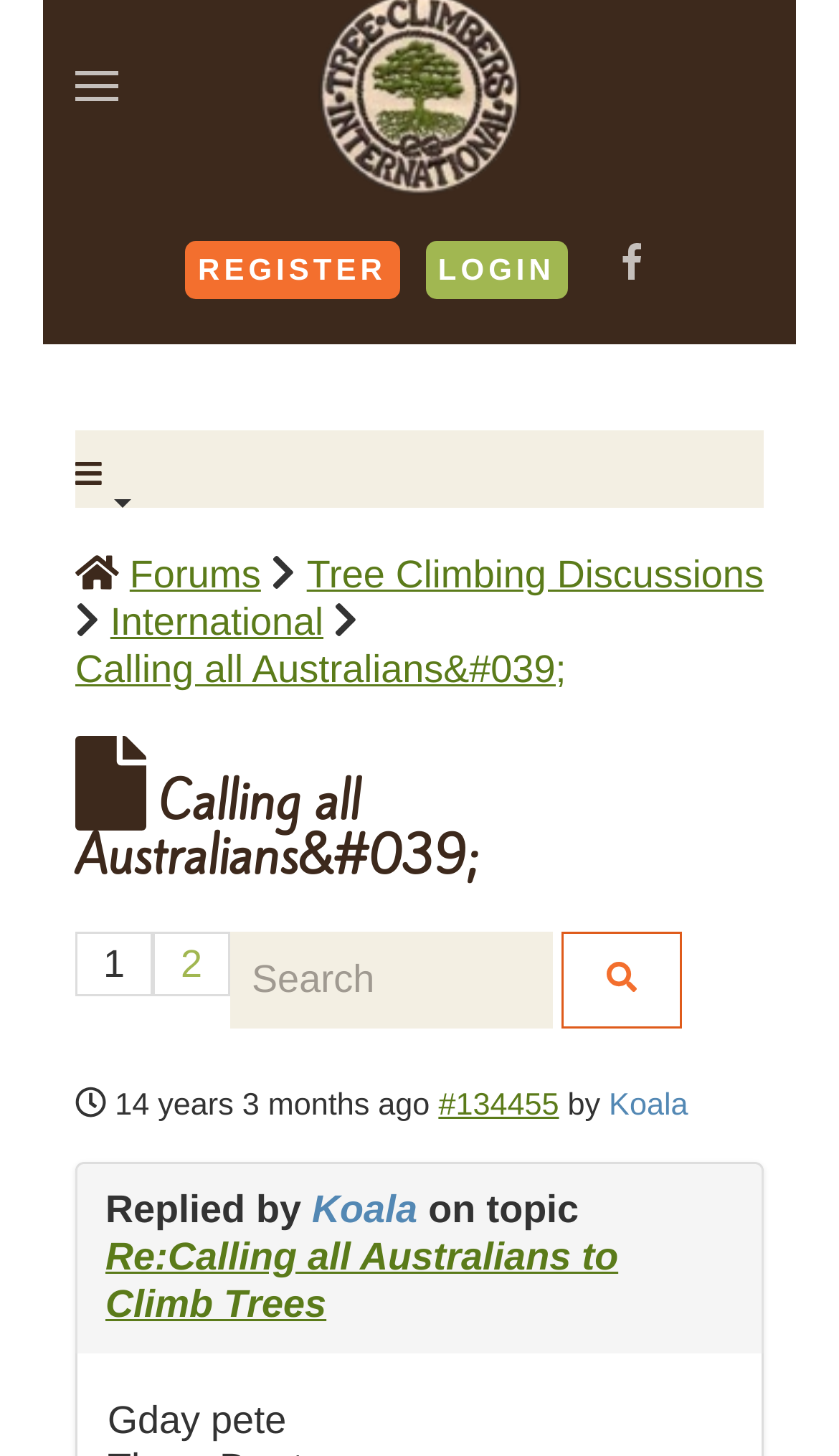Please provide a one-word or short phrase answer to the question:
What is the topic of the discussion?

Calling all Australians to Climb Trees